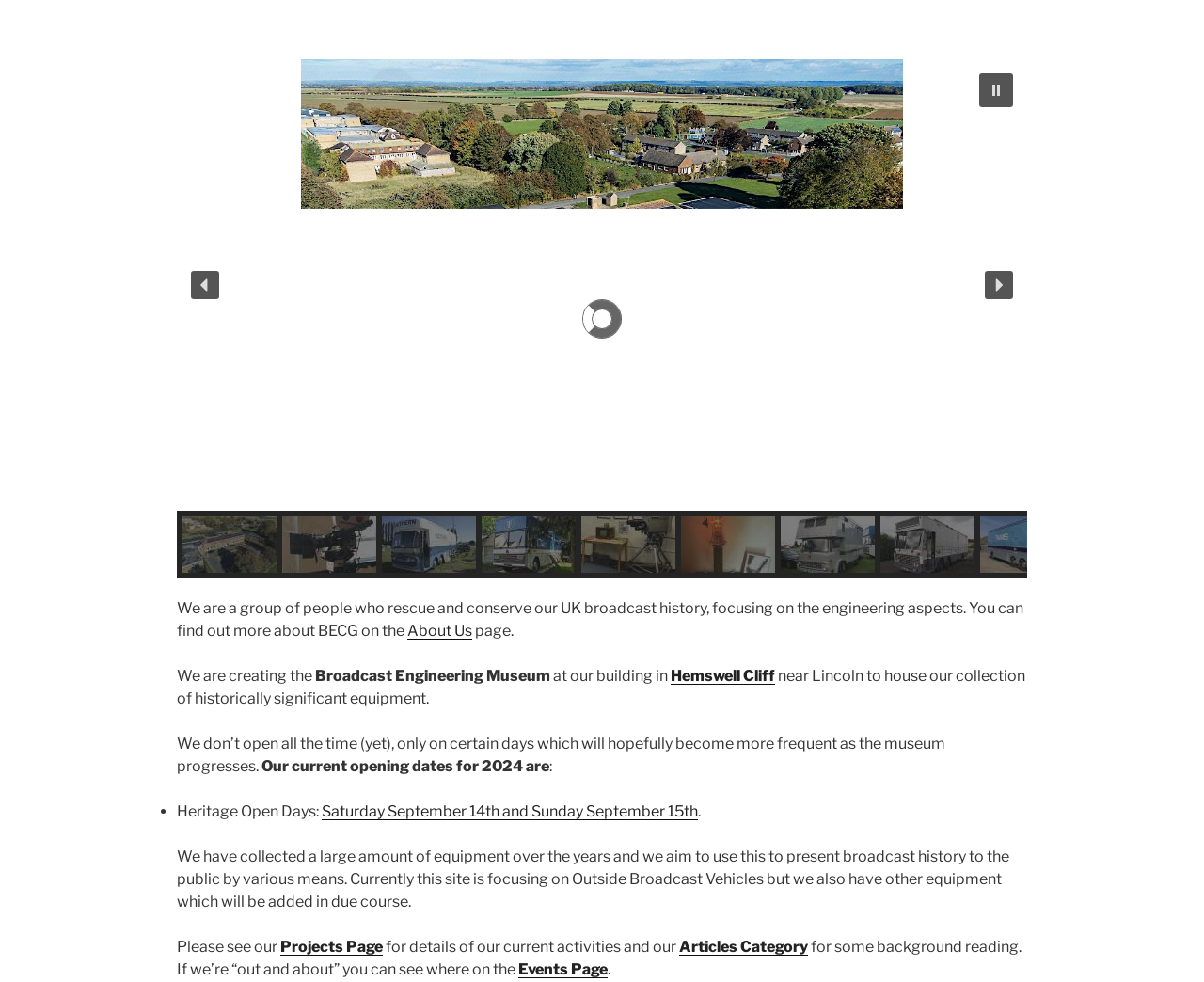Based on the element description: "aria-label="previous arrow"", identify the UI element and provide its bounding box coordinates. Use four float numbers between 0 and 1, [left, top, right, bottom].

[0.159, 0.276, 0.182, 0.305]